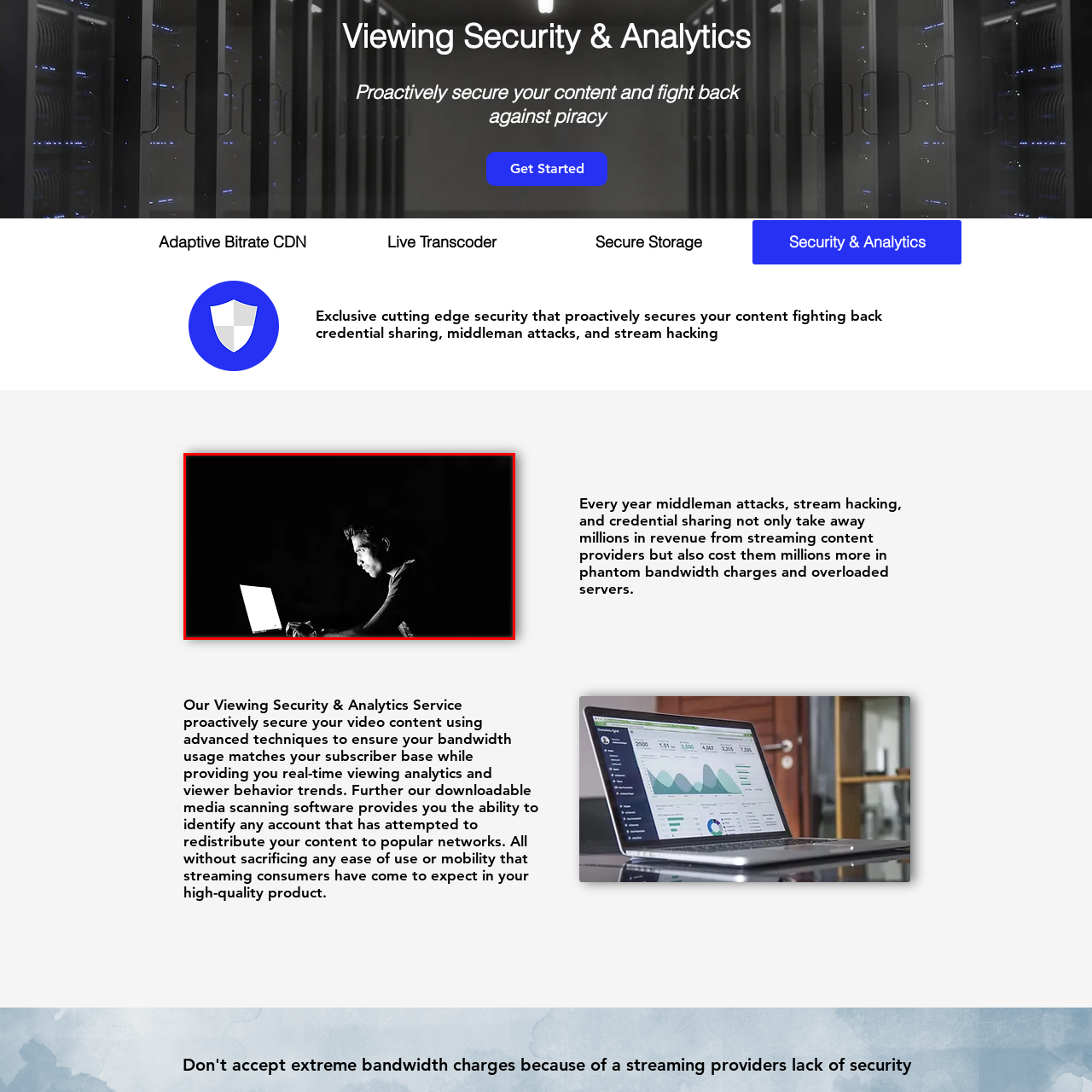Use the image within the highlighted red box to answer the following question with a single word or phrase:
What is the individual's facial expression?

intense concentration